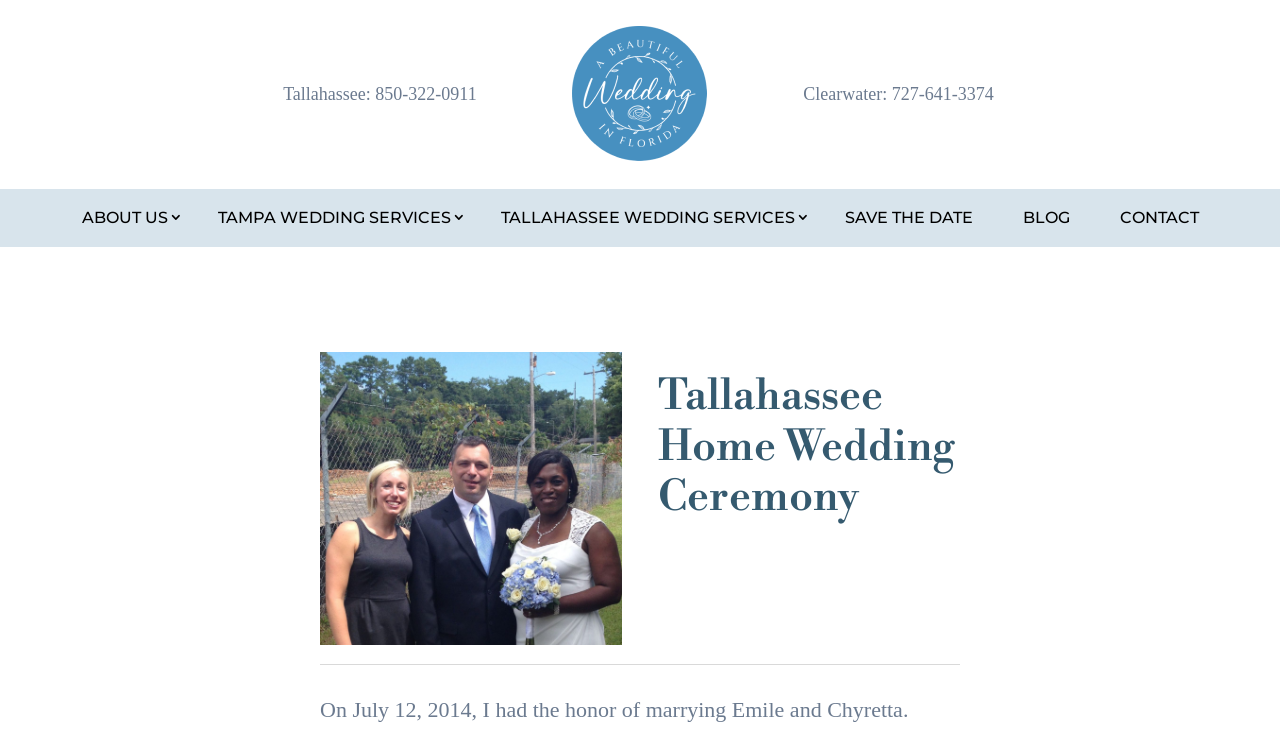Is there an image on the webpage?
Please respond to the question with a detailed and thorough explanation.

I found two image elements on the webpage, one with a bounding box coordinate of [0.447, 0.035, 0.553, 0.218] and another with a bounding box coordinate of [0.25, 0.478, 0.486, 0.875].